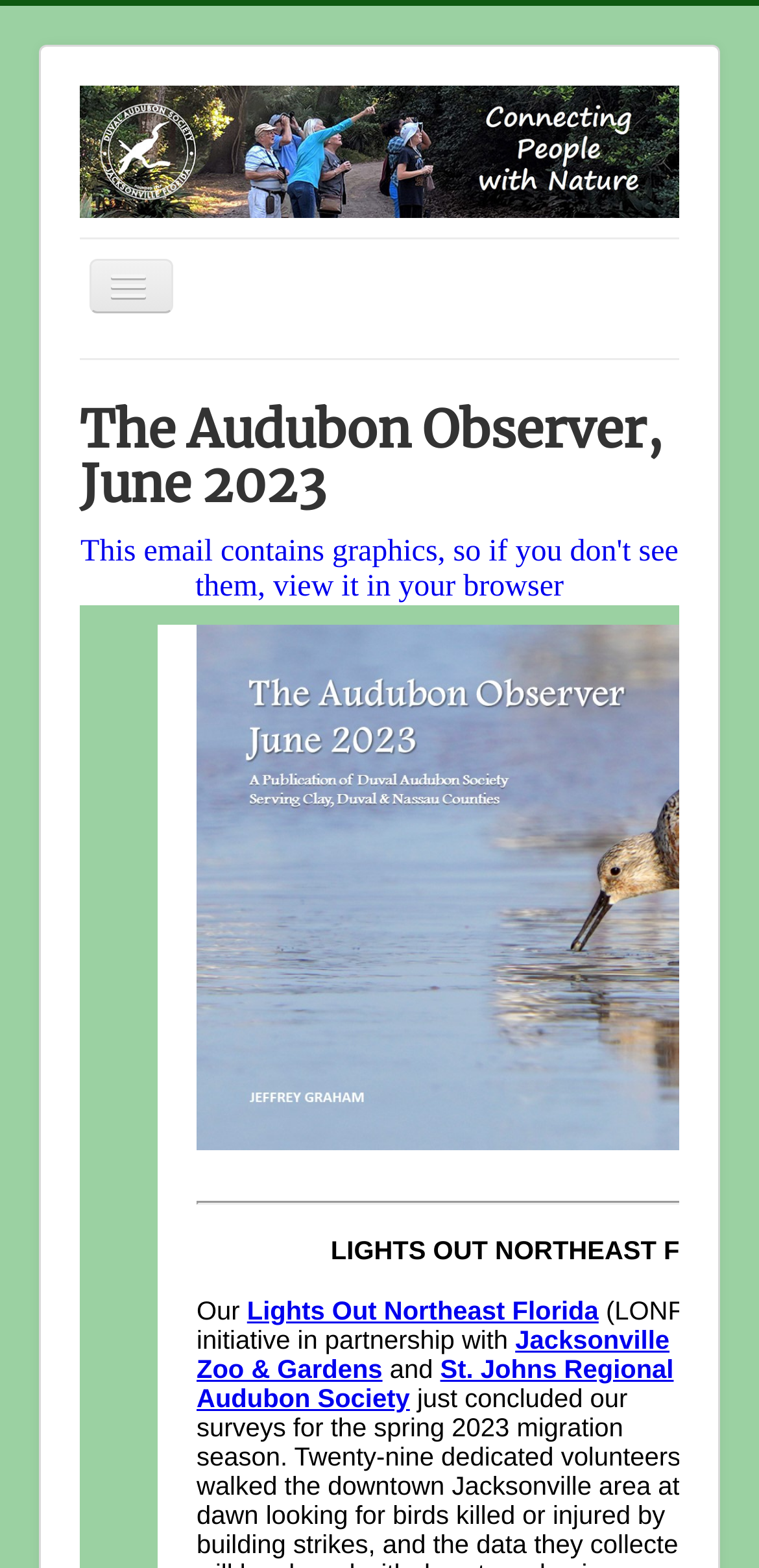Please respond to the question with a concise word or phrase:
What is the name of the society?

Duval Audubon Society